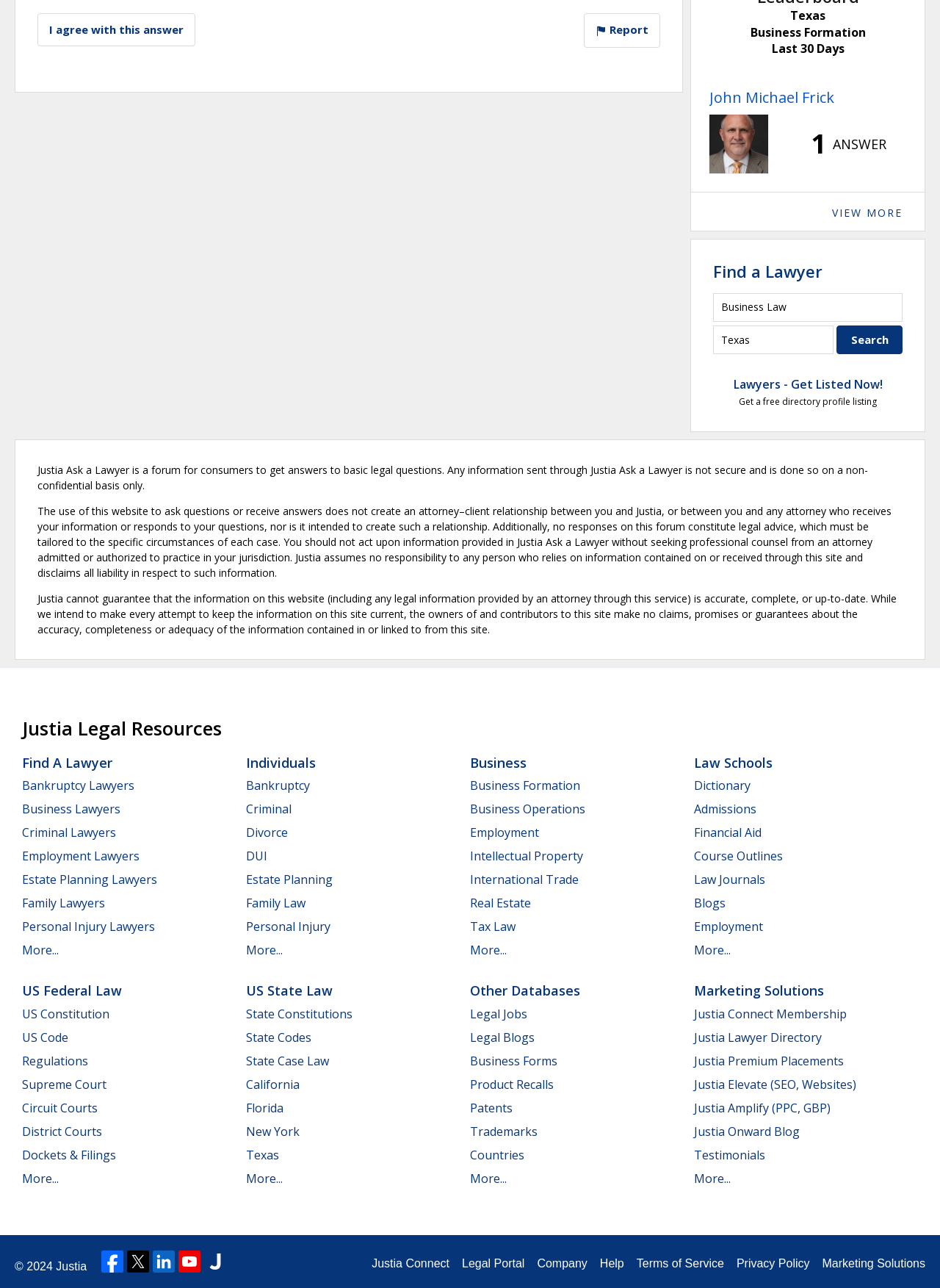Extract the bounding box of the UI element described as: "title="YouTube"".

[0.19, 0.971, 0.213, 0.988]